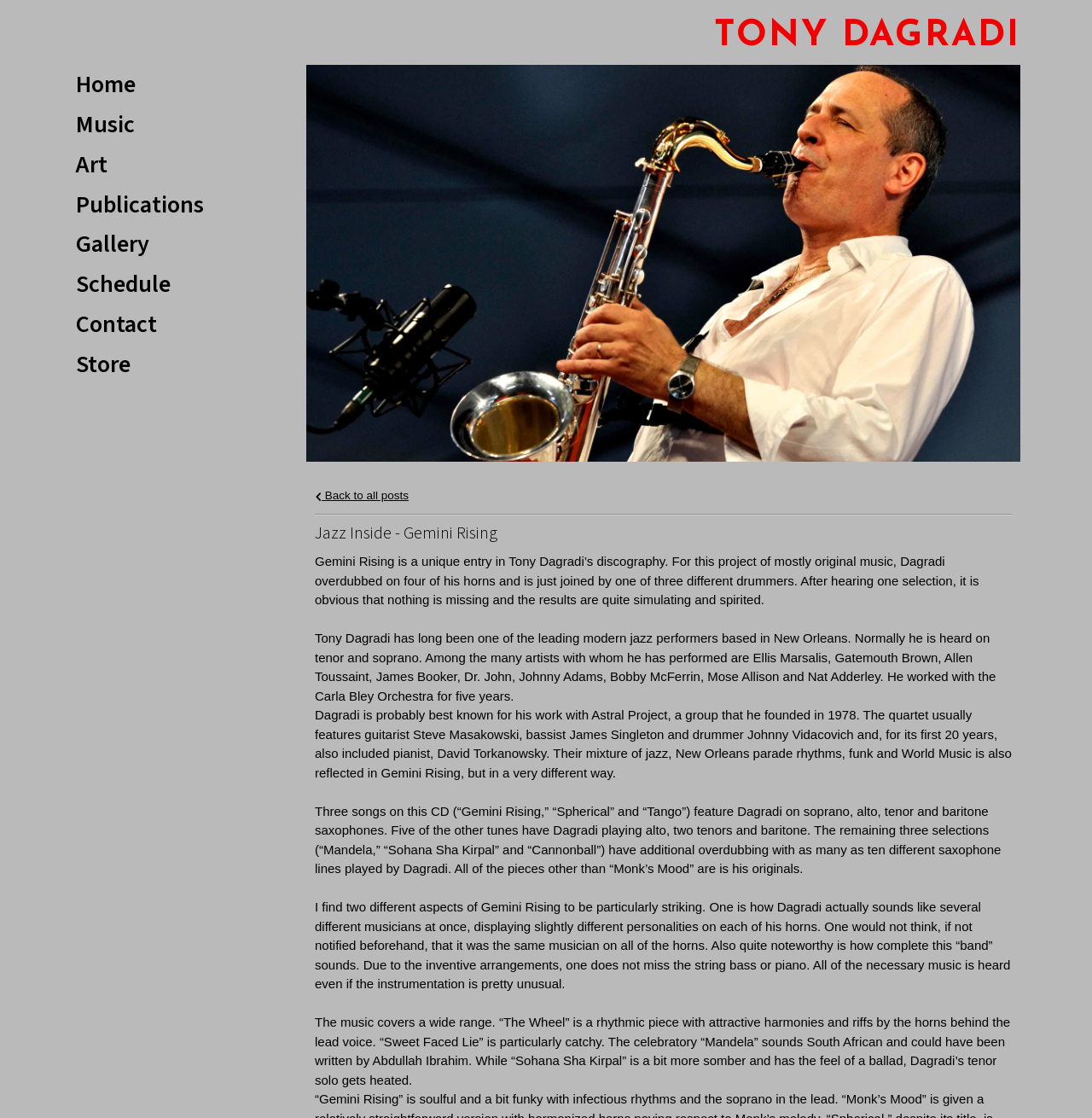What is the name of the musician featured on this webpage?
Examine the screenshot and reply with a single word or phrase.

Tony Dagradi